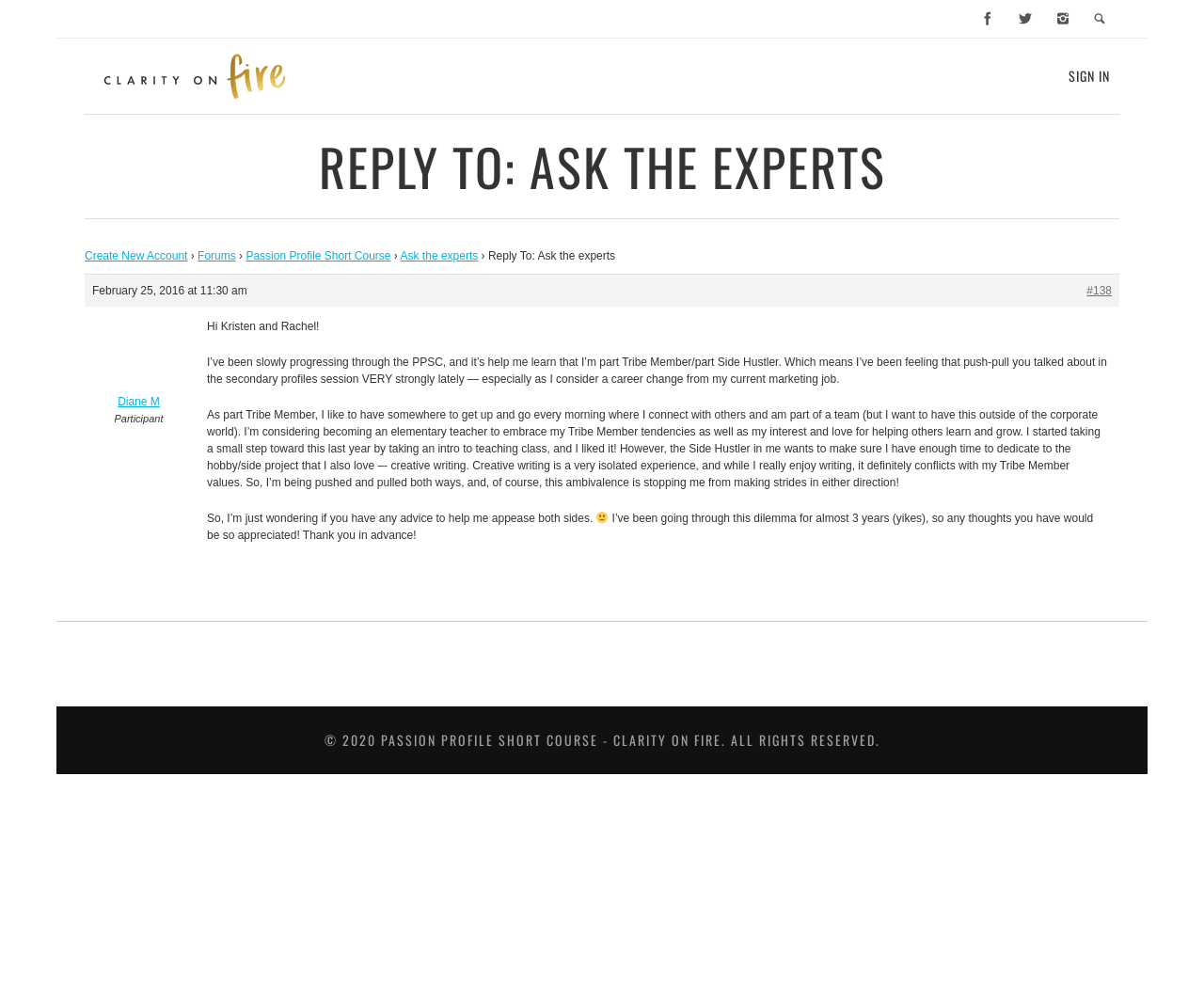Identify the bounding box coordinates of the region that needs to be clicked to carry out this instruction: "Click the 'Create New Account' link". Provide these coordinates as four float numbers ranging from 0 to 1, i.e., [left, top, right, bottom].

[0.07, 0.25, 0.156, 0.263]